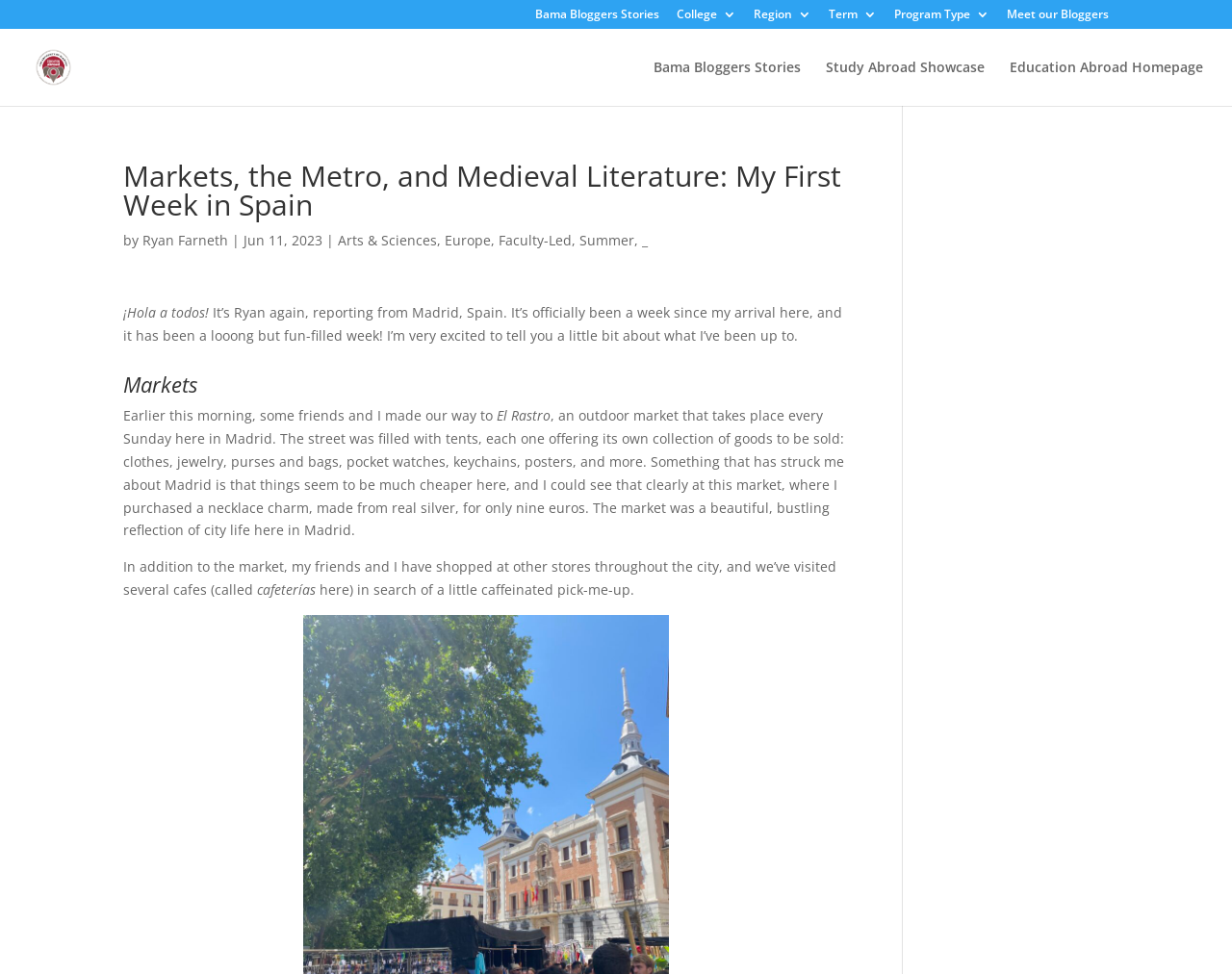Determine the bounding box coordinates of the clickable area required to perform the following instruction: "Read Ryan Farneth's blog". The coordinates should be represented as four float numbers between 0 and 1: [left, top, right, bottom].

[0.116, 0.237, 0.185, 0.256]